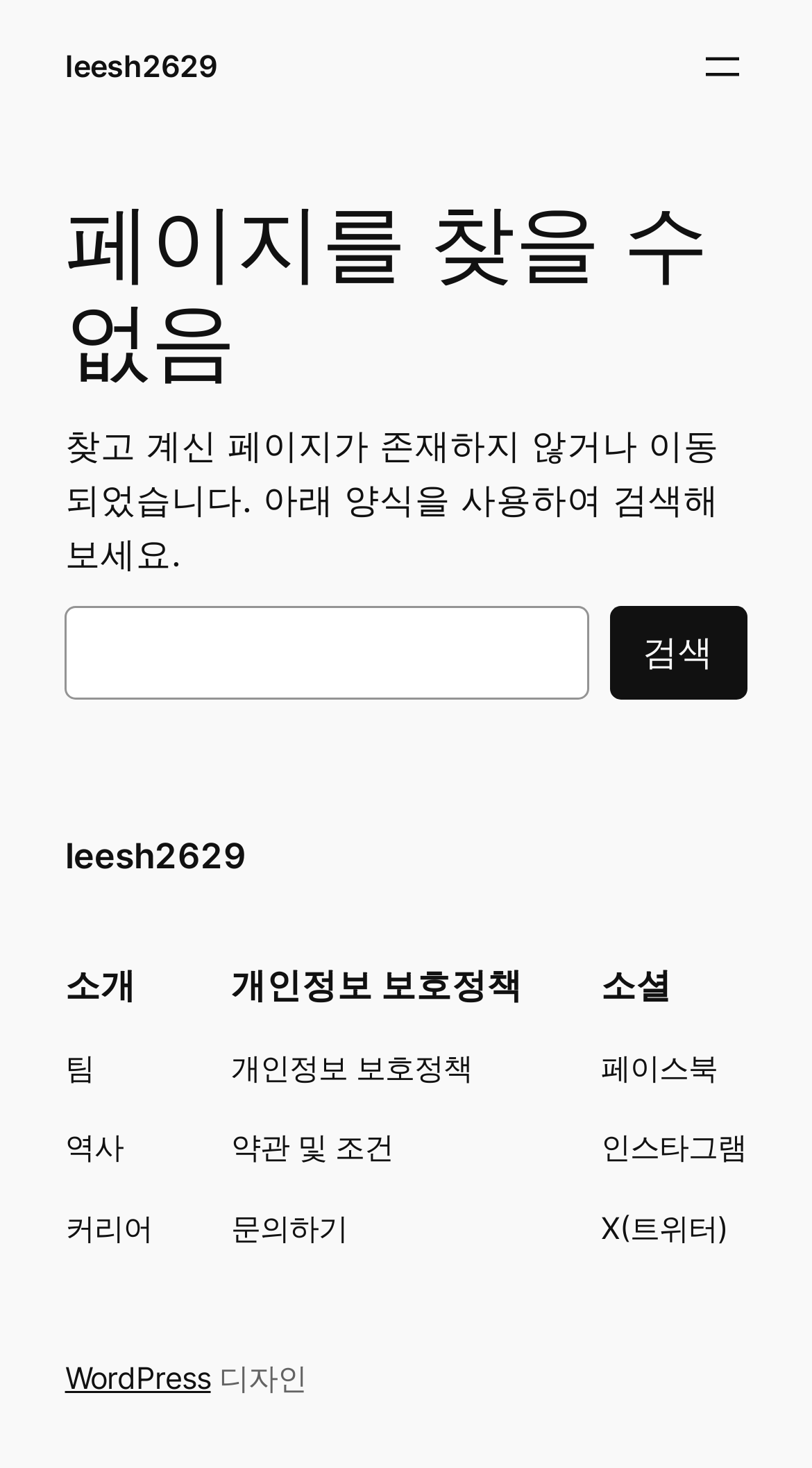Please identify the bounding box coordinates of where to click in order to follow the instruction: "search for something".

[0.08, 0.412, 0.92, 0.476]